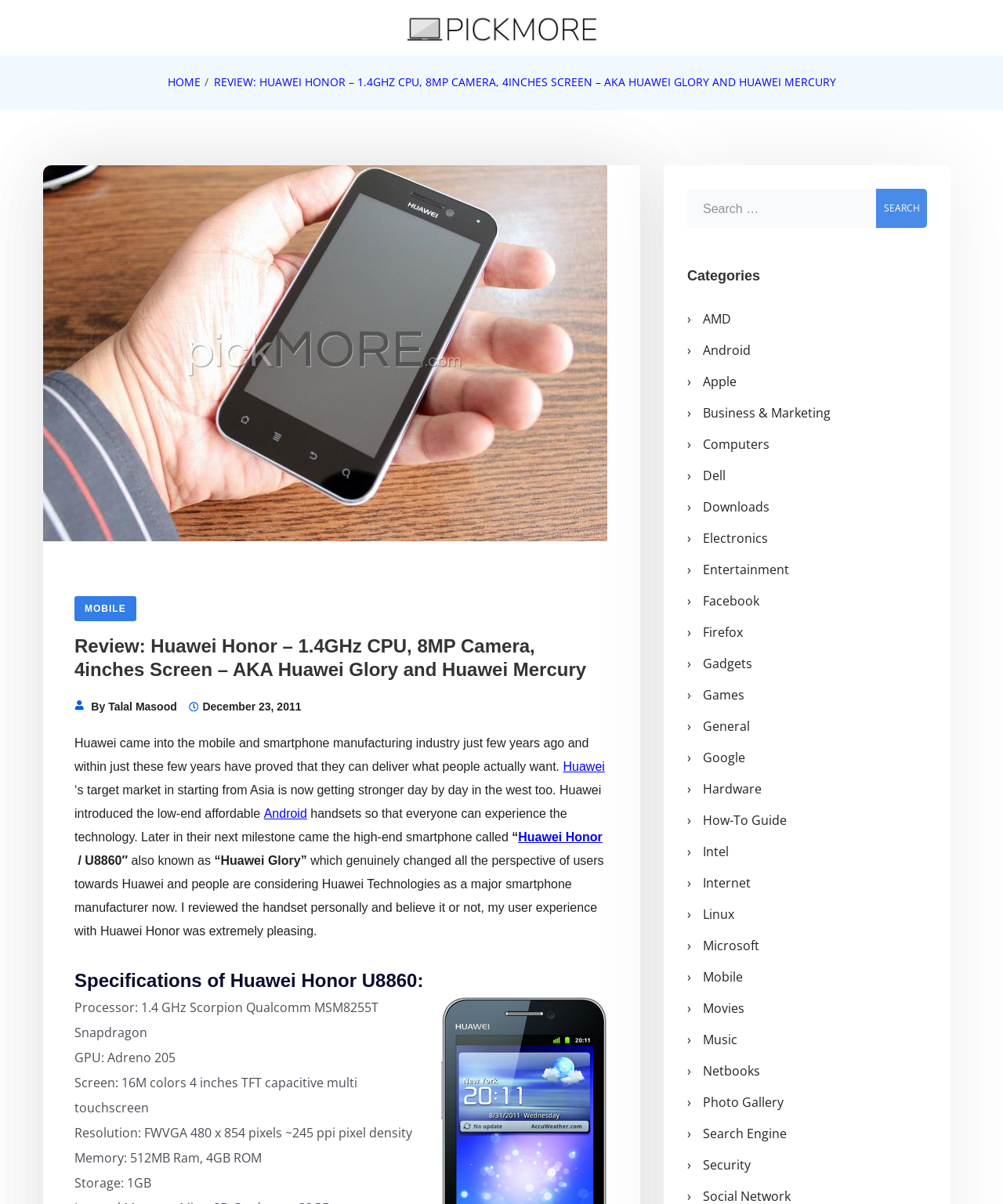Please find the bounding box coordinates of the element's region to be clicked to carry out this instruction: "Click on the 'MOBILE' link".

[0.074, 0.495, 0.136, 0.516]